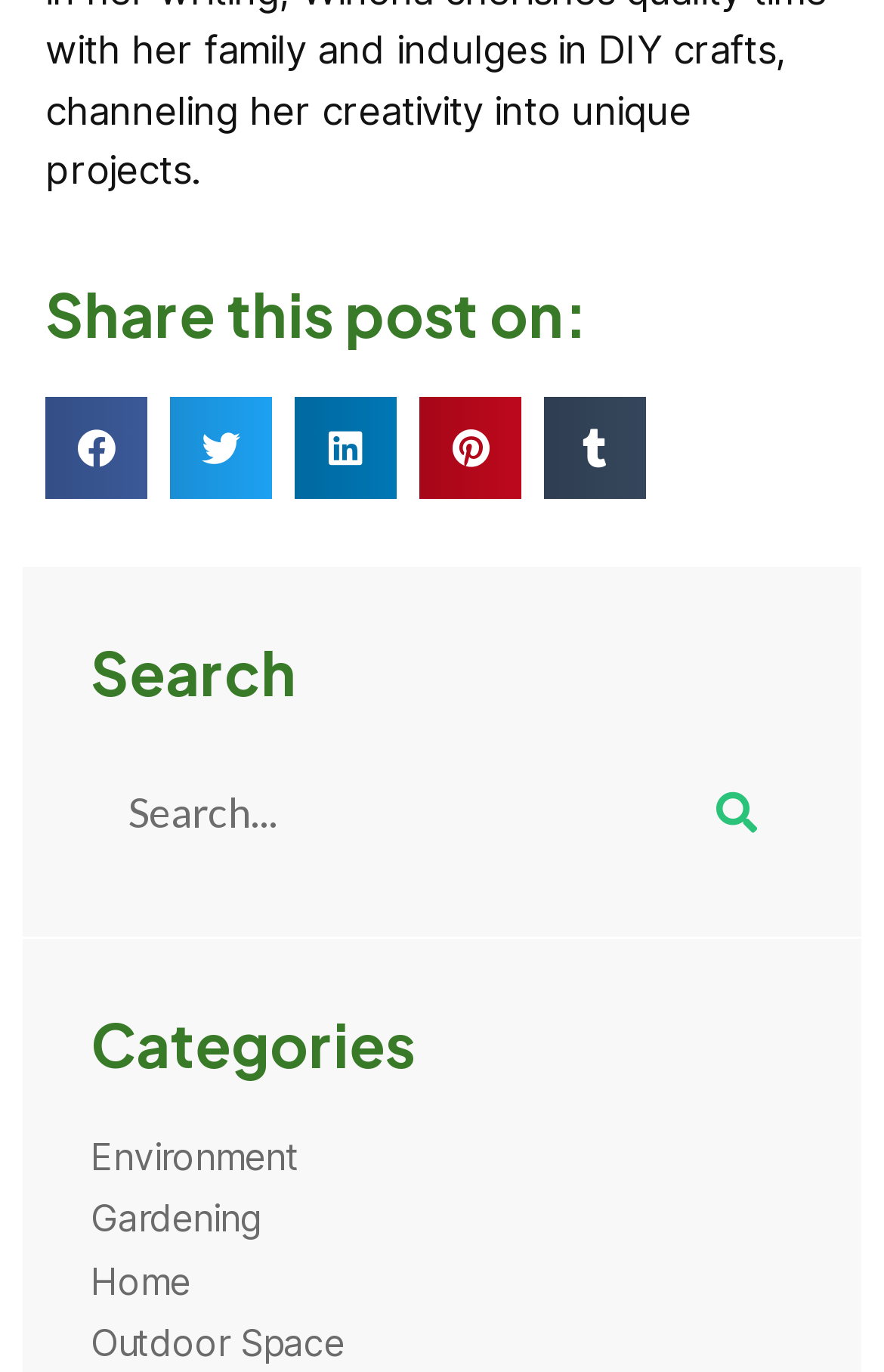What can be done in the search box?
Refer to the screenshot and answer in one word or phrase.

Search